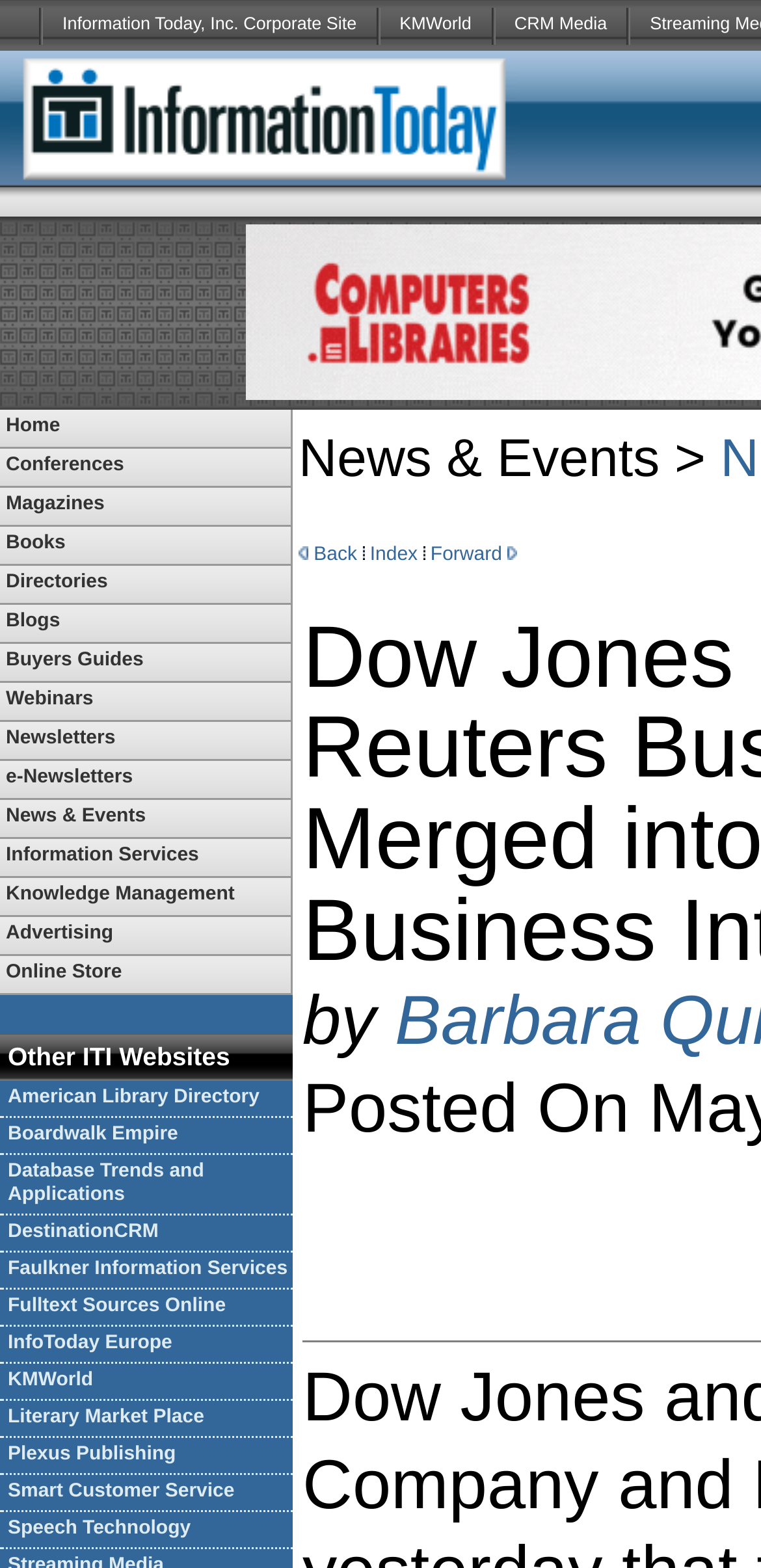How many images are there in the top navigation bar?
Offer a detailed and exhaustive answer to the question.

I examined the top navigation bar and did not find any images.